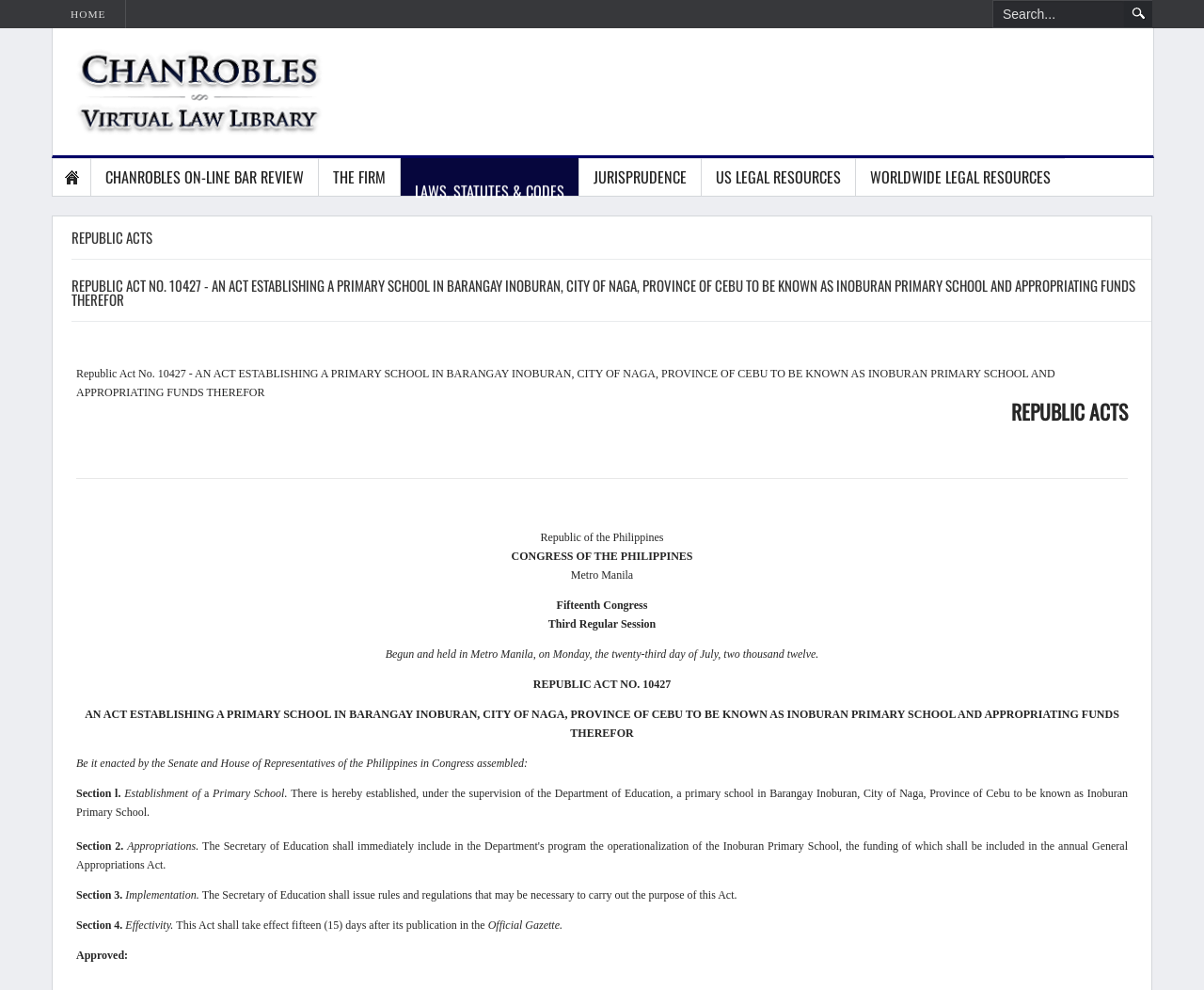Find the bounding box coordinates for the area that must be clicked to perform this action: "Click the 'HOME' link".

[0.043, 0.0, 0.104, 0.029]